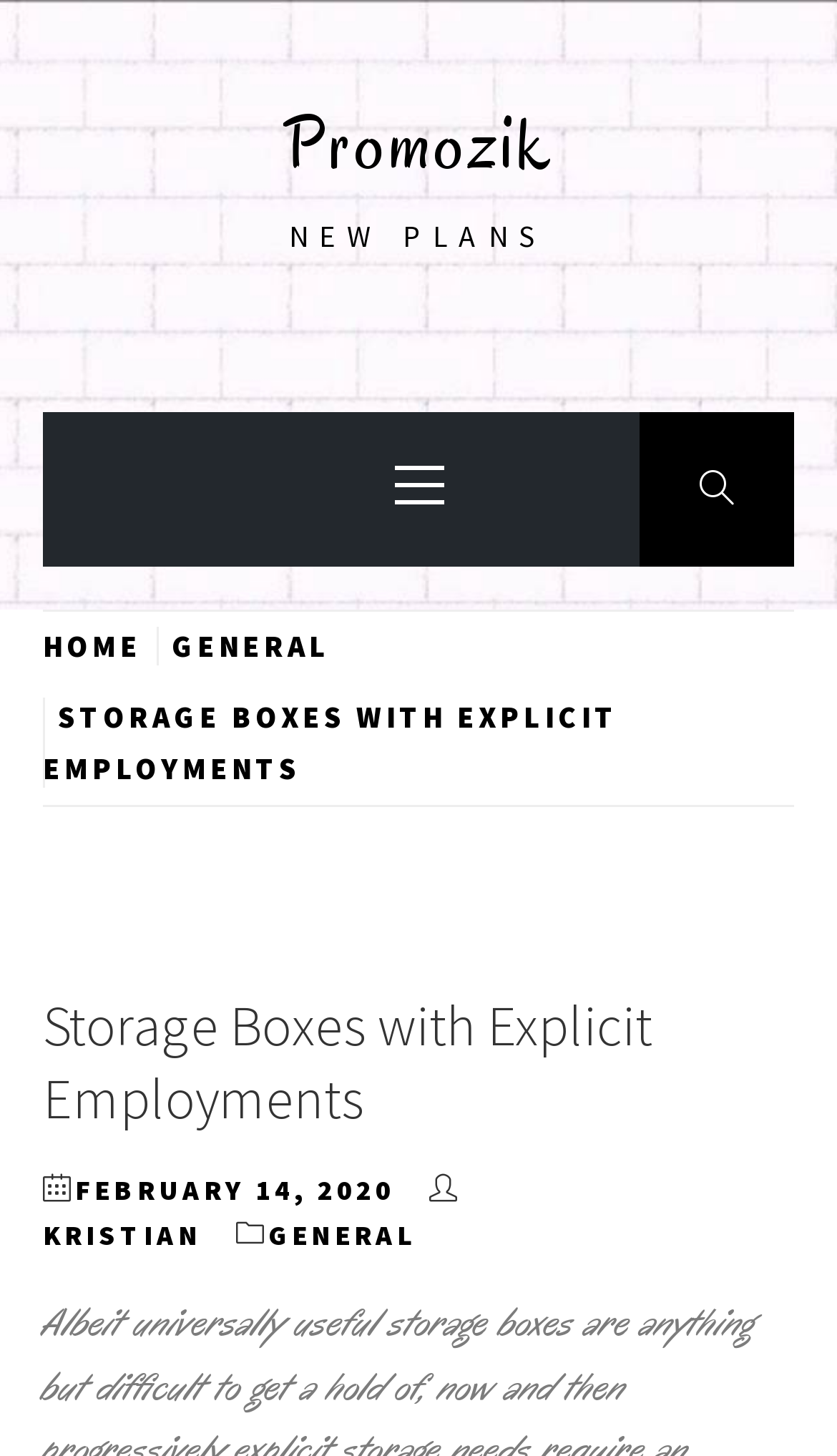Write an extensive caption that covers every aspect of the webpage.

The webpage is about "Storage Boxes with Explicit Employments" and is part of the Promozik website. At the top, there is a link to the Promozik homepage, followed by a "NEW PLANS" announcement. To the right of these elements, there is a primary menu and an icon represented by a Unicode character.

Below these top elements, there is a breadcrumbs navigation section that displays the page's hierarchy. It starts with a "HOME" link, followed by a "GENERAL" link, and finally the current page's title, "STORAGE BOXES WITH EXPLICIT EMPLOYMENTS".

The main content of the page is headed by a large title, "Storage Boxes with Explicit Employments", which spans the entire width of the page. Below the title, there is a link to the publication date, "FEBRUARY 14, 2020", and two author links, "KRISTIAN" and "GENERAL", positioned side by side.